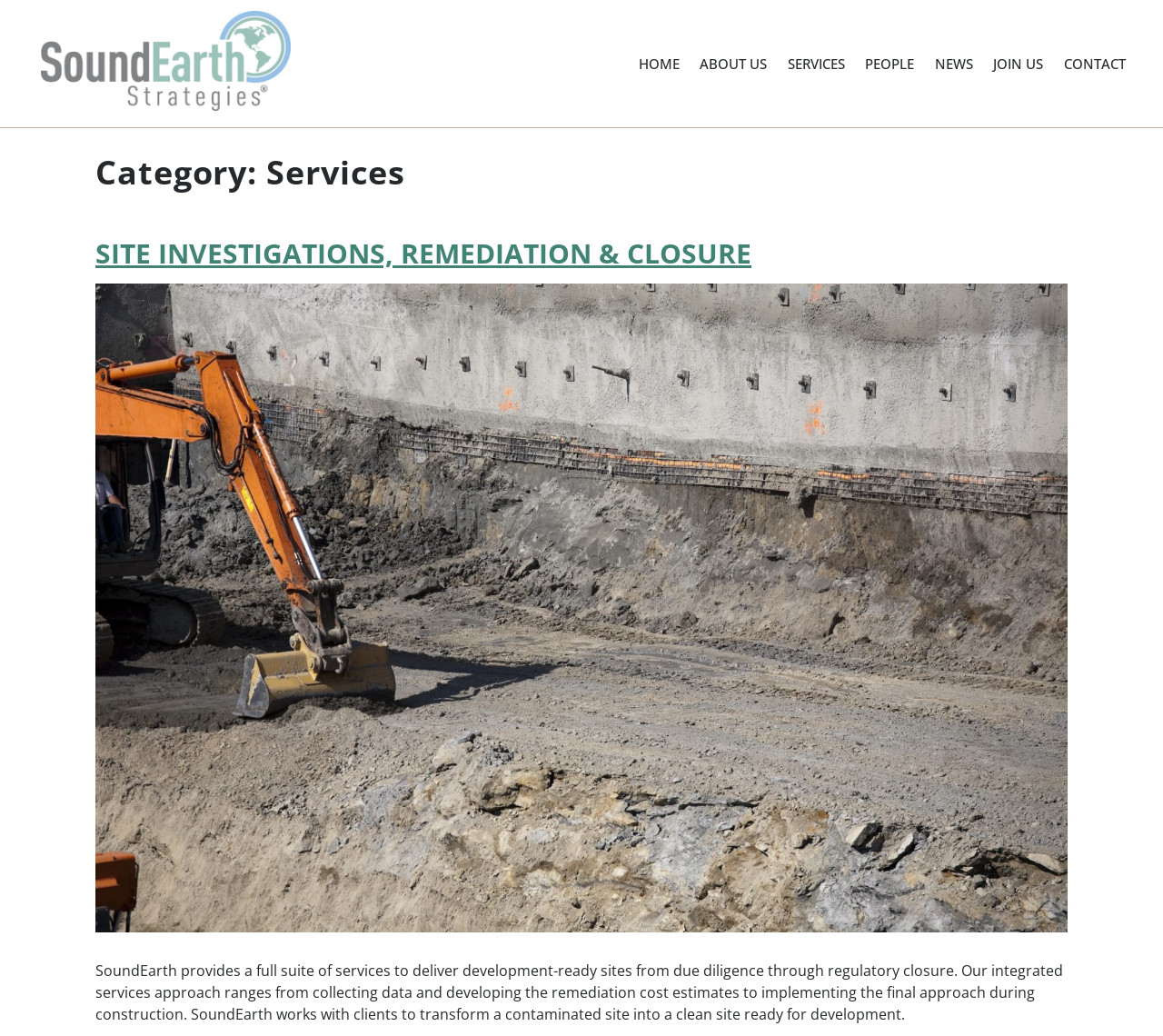Determine the coordinates of the bounding box for the clickable area needed to execute this instruction: "view services".

[0.668, 0.046, 0.735, 0.077]